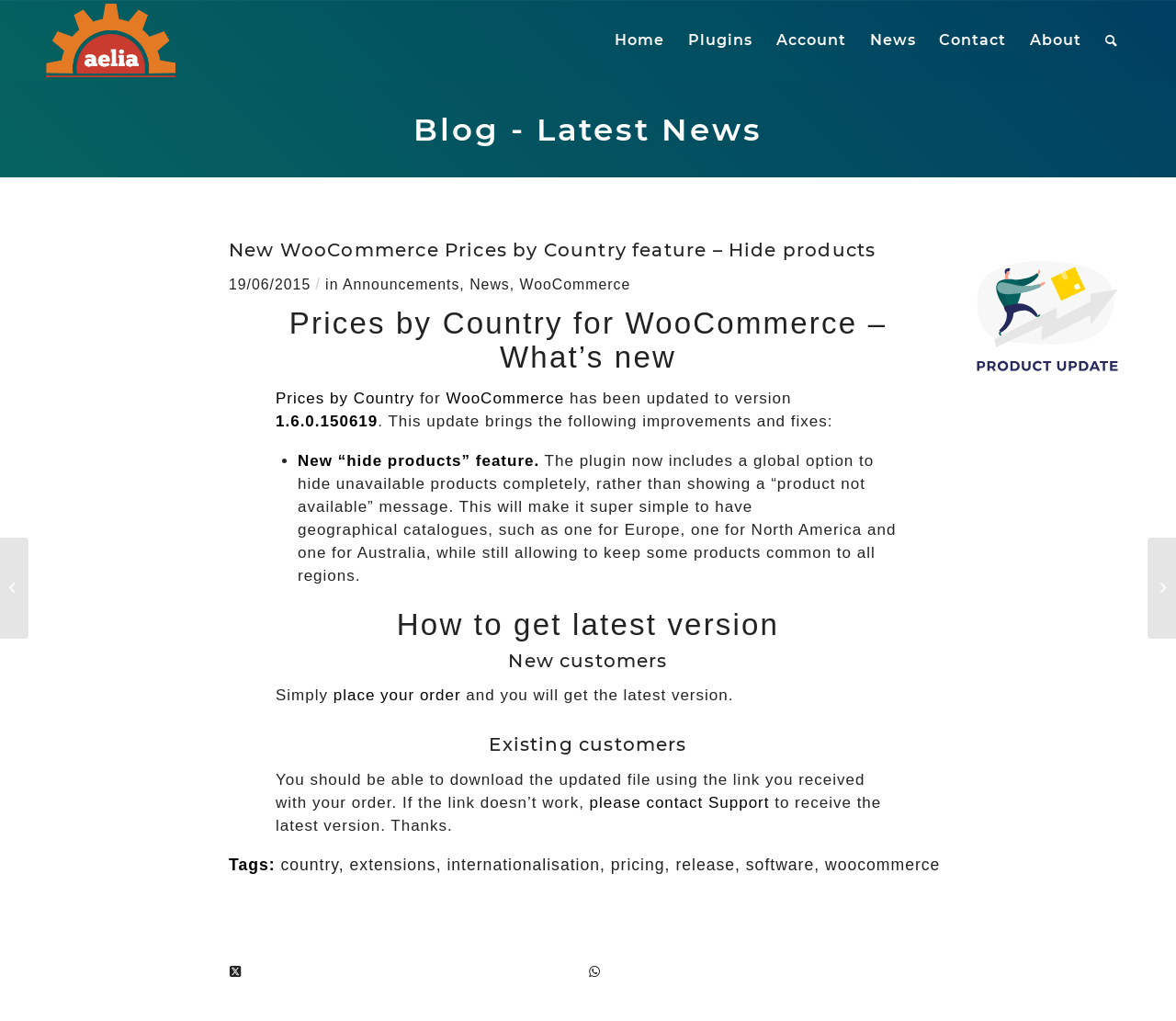For the following element description, predict the bounding box coordinates in the format (top-left x, top-left y, bottom-right x, bottom-right y). All values should be floating point numbers between 0 and 1. Description: About

None